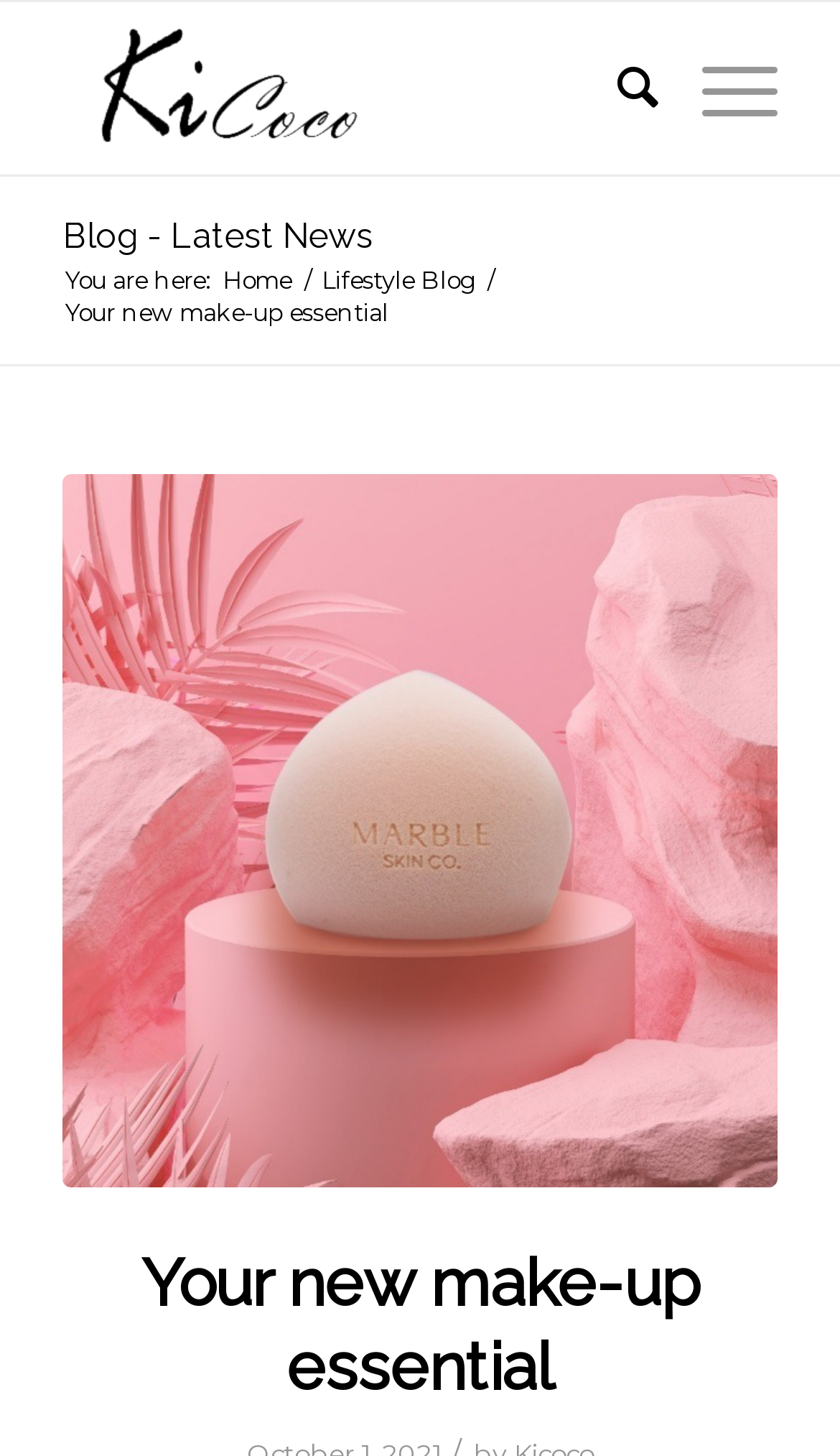Describe the entire webpage, focusing on both content and design.

The webpage appears to be a blog post about a makeup product, specifically a review or introduction to "Kicoco". At the top of the page, there is a header section with a logo image of "Kicoco" on the left, a search menu item in the middle, and a "Menu" link on the right. 

Below the header, there is a navigation section with links to "Blog - Latest News", "Home", "Lifestyle Blog", and a breadcrumb trail indicating the current page, "Your new make-up essential". 

The main content of the page is a blog post, which starts with a heading "Your new make-up essential" and features a large image, likely of the product, taking up most of the page. The image is accompanied by a brief introduction or review of the product, written by Angeliz Venter, who shares her personal experience with the product.